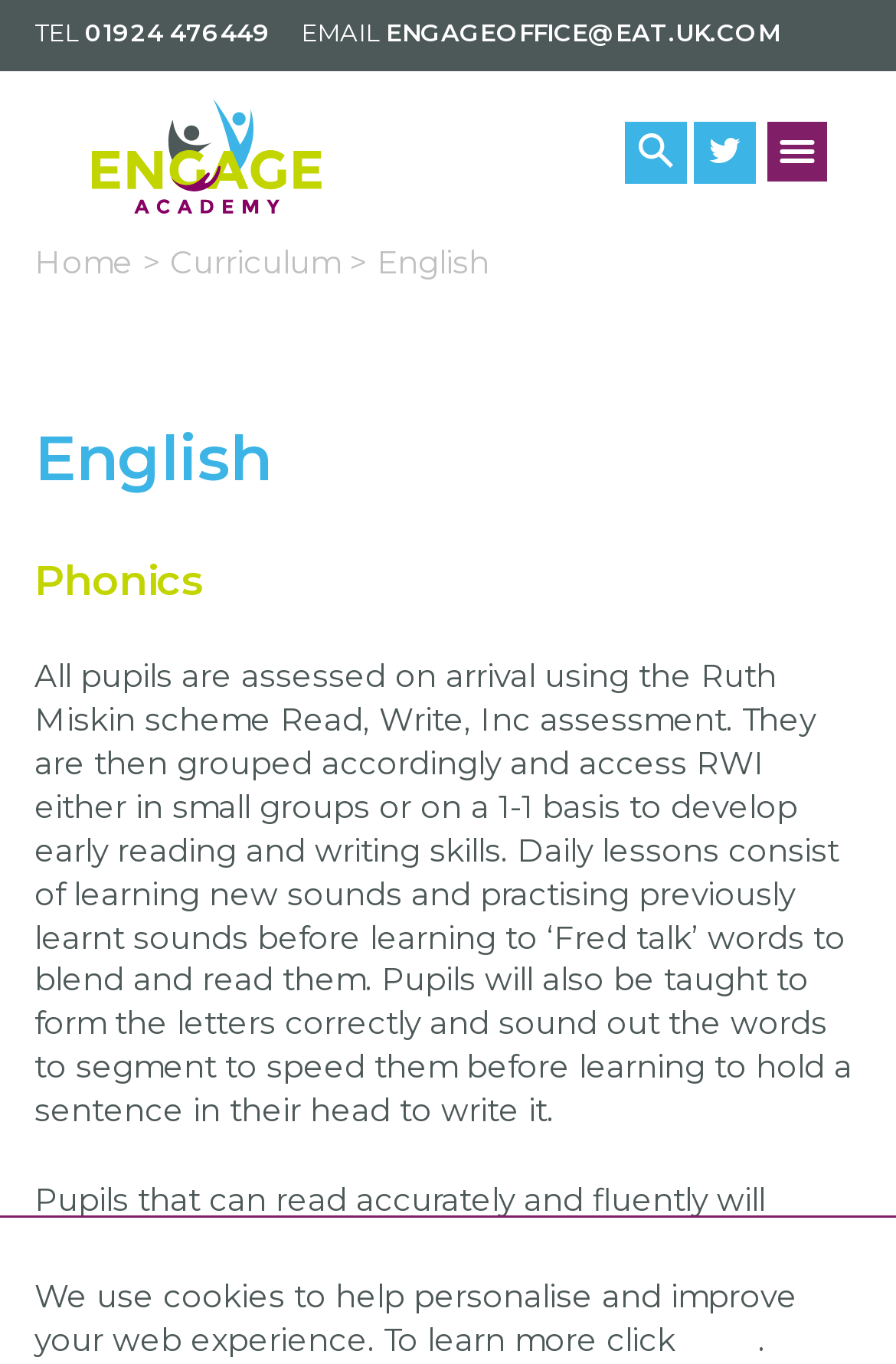Find the bounding box coordinates of the area that needs to be clicked in order to achieve the following instruction: "Go back to home". The coordinates should be specified as four float numbers between 0 and 1, i.e., [left, top, right, bottom].

[0.103, 0.073, 0.359, 0.157]